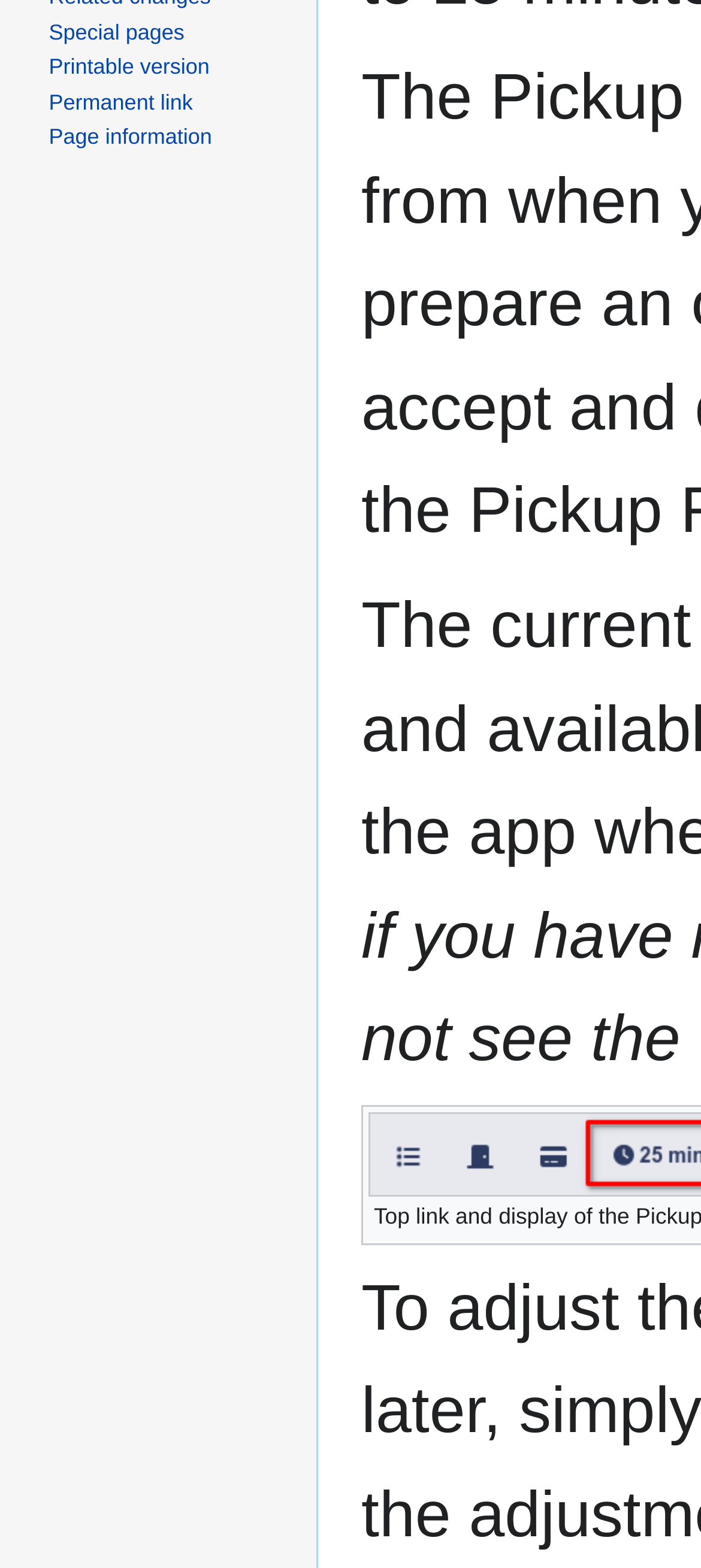Please locate the UI element described by "Page information" and provide its bounding box coordinates.

[0.07, 0.079, 0.302, 0.095]